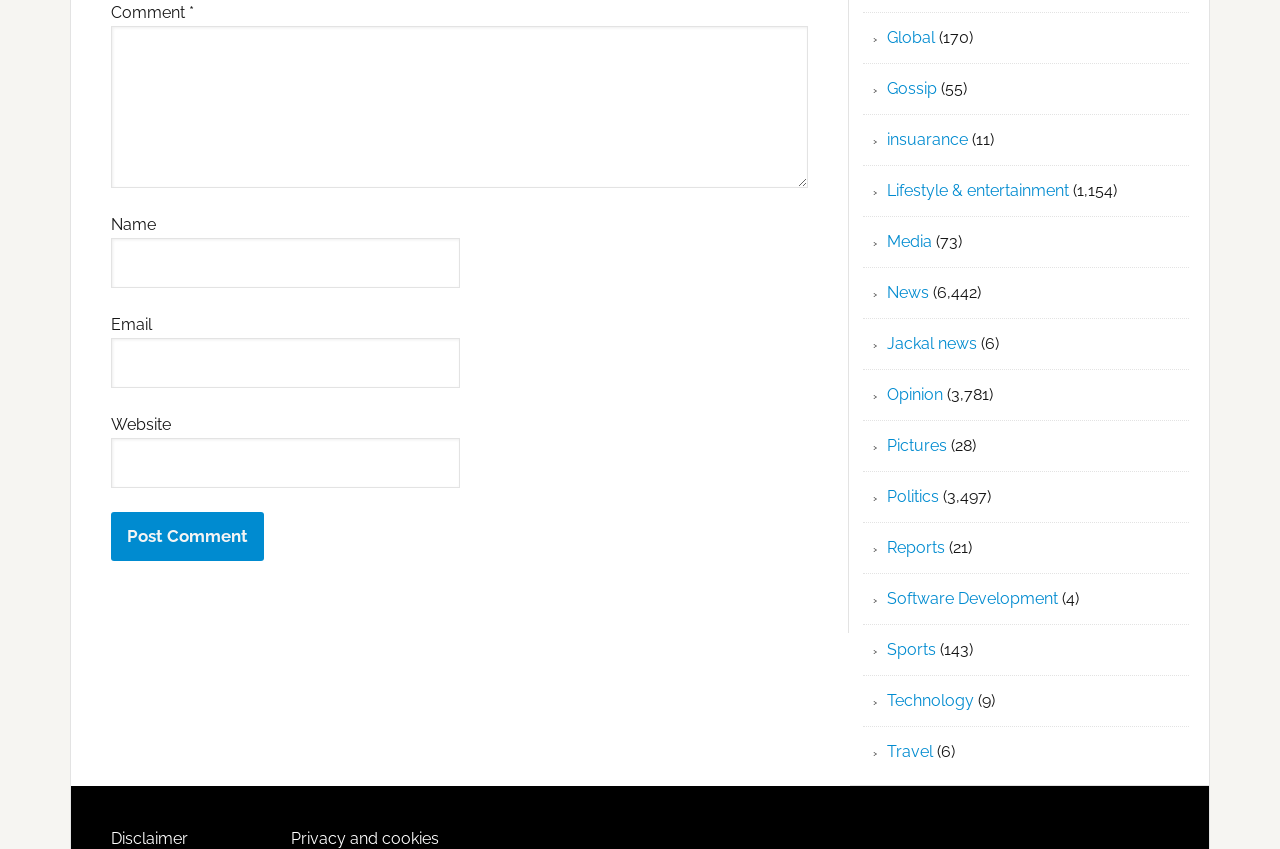Locate the bounding box coordinates of the clickable area to execute the instruction: "Enter your name". Provide the coordinates as four float numbers between 0 and 1, represented as [left, top, right, bottom].

[0.087, 0.28, 0.359, 0.339]